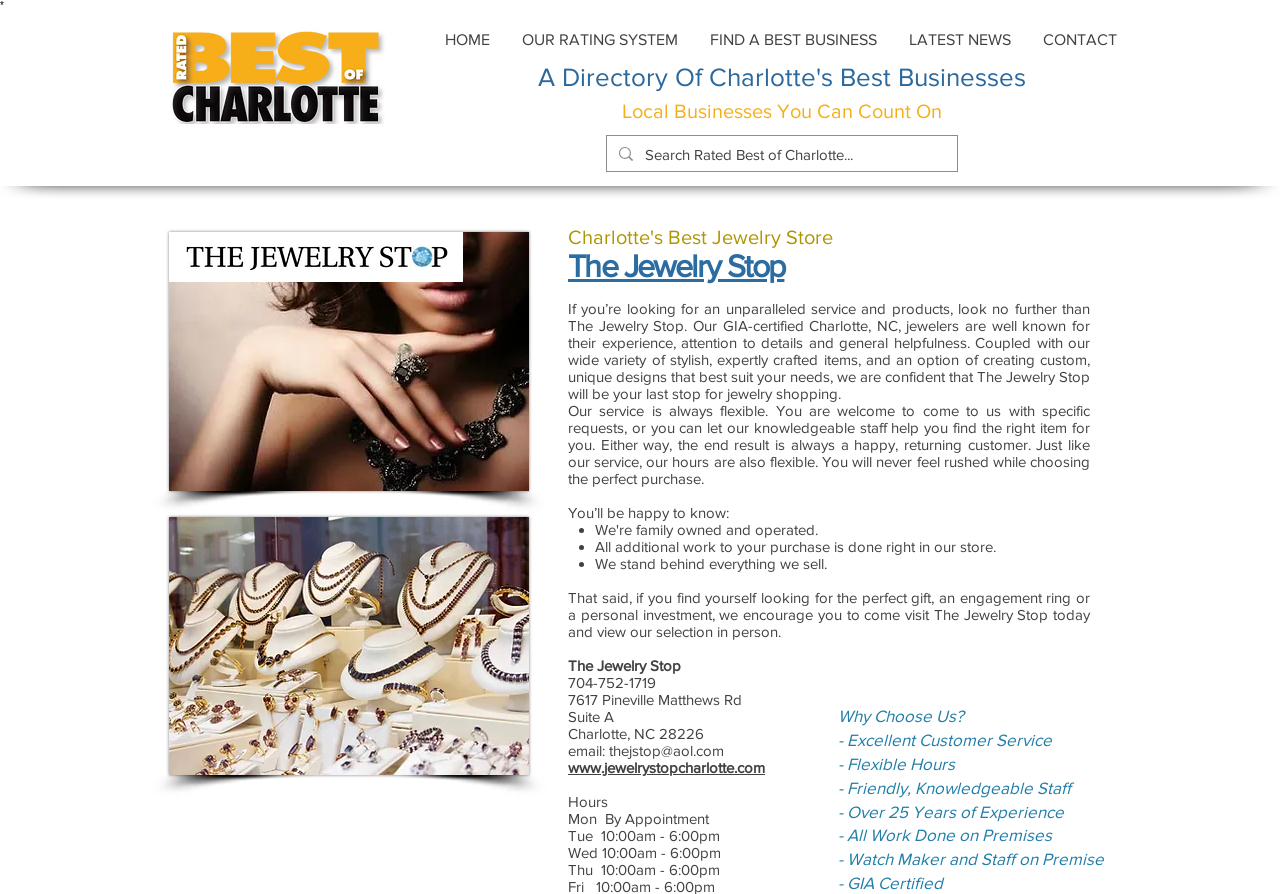What is the address of the jewelry store?
Examine the screenshot and reply with a single word or phrase.

7617 Pineville Matthews Rd, Suite A, Charlotte, NC 28226